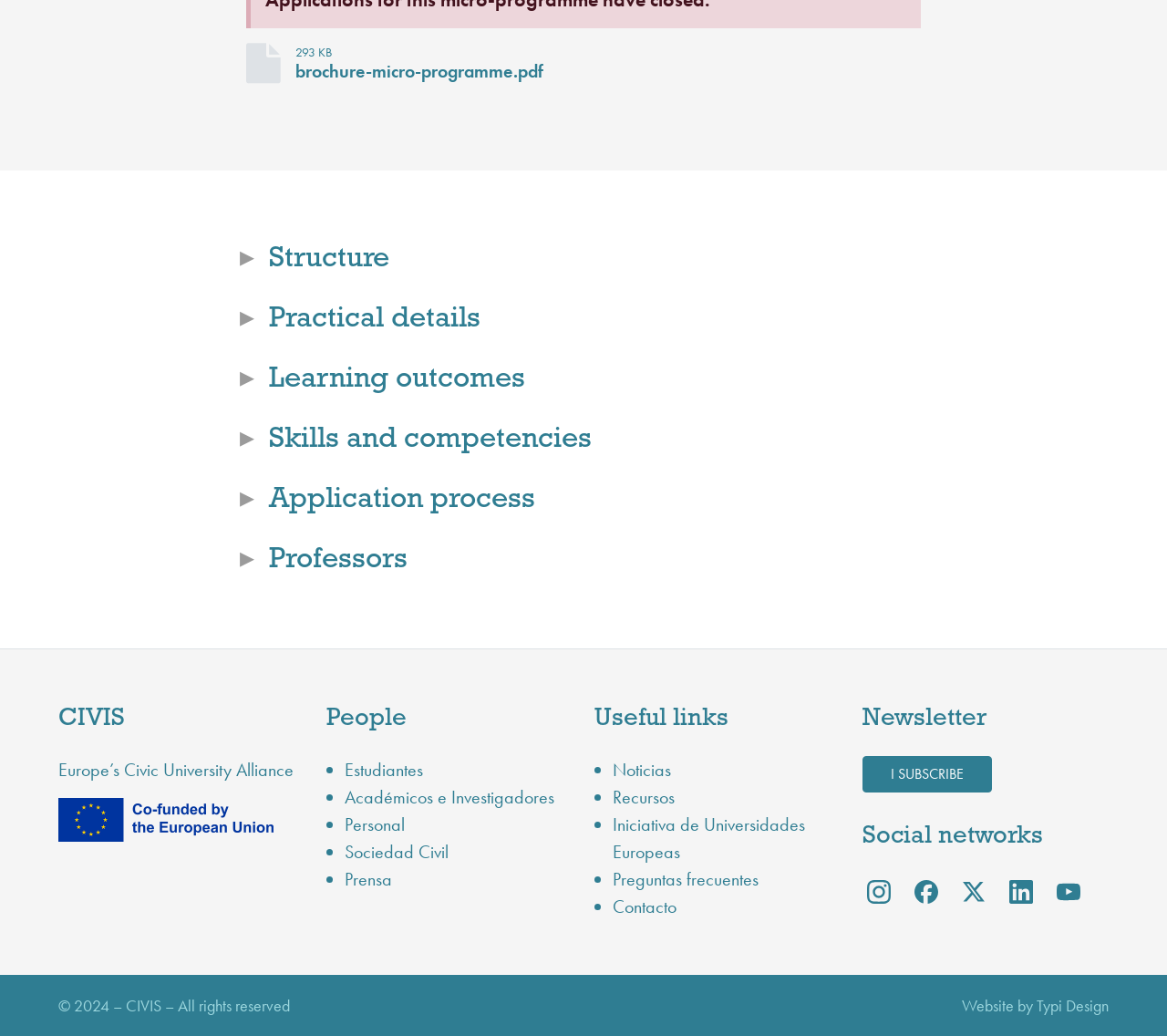Pinpoint the bounding box coordinates of the element that must be clicked to accomplish the following instruction: "Download brochure-micro-programme.pdf". The coordinates should be in the format of four float numbers between 0 and 1, i.e., [left, top, right, bottom].

[0.211, 0.041, 0.789, 0.08]